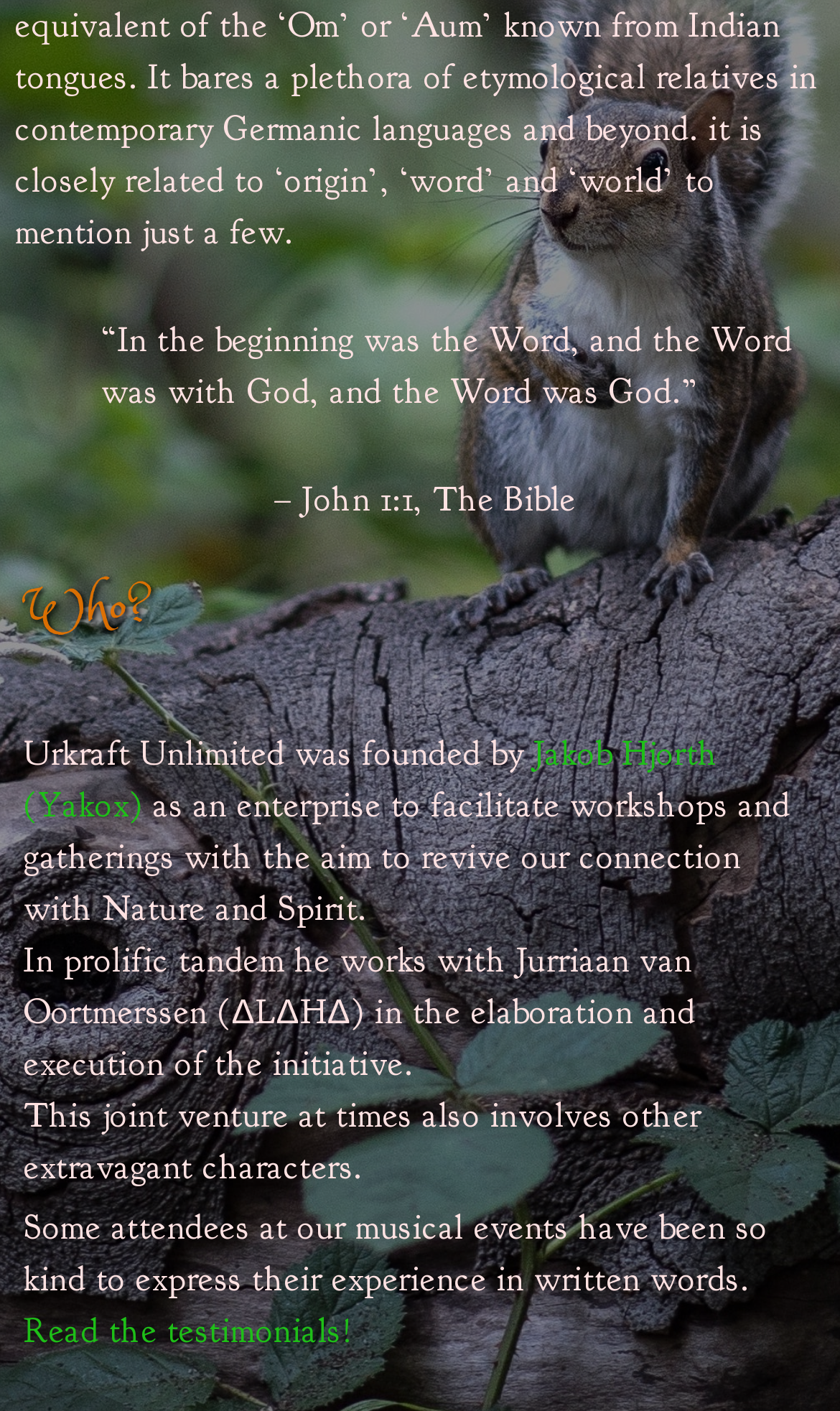Respond with a single word or phrase to the following question: What is the name of the founder of Urkraft Unlimited?

Jakob Hjorth (Yakox)